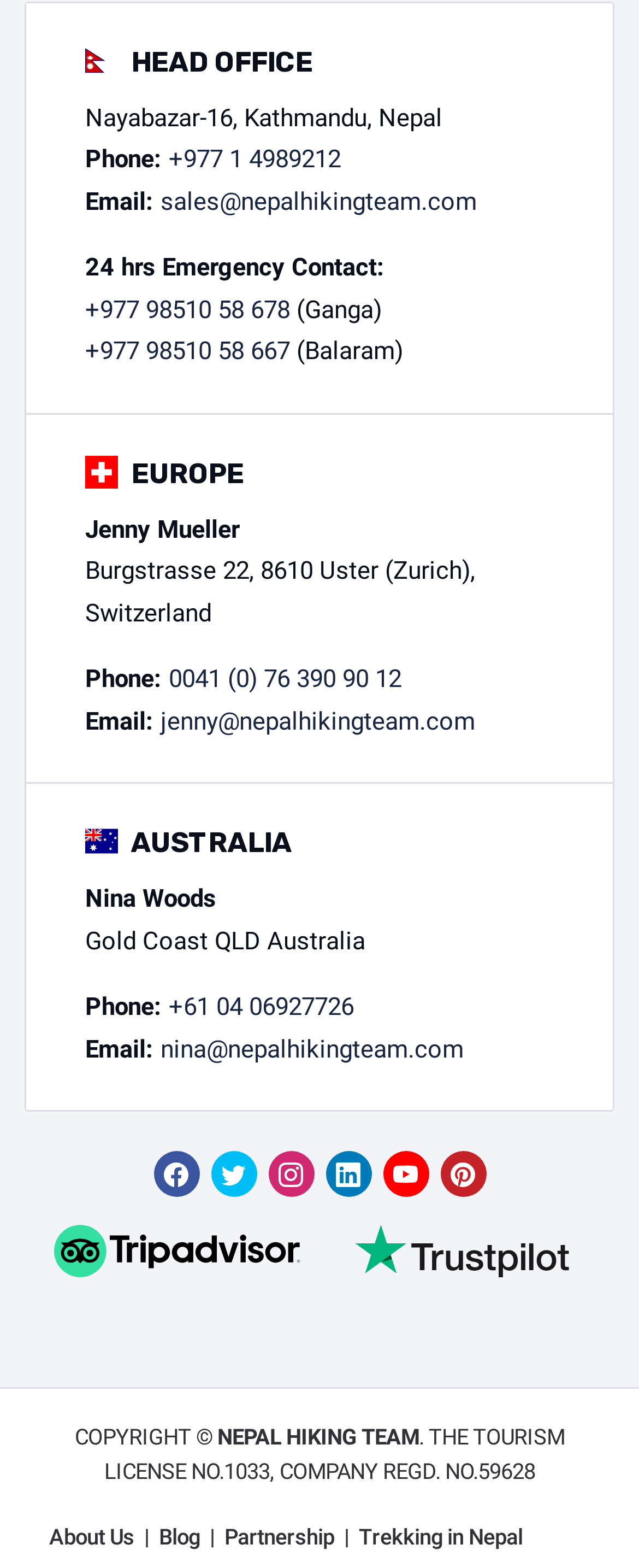Determine the bounding box coordinates of the section to be clicked to follow the instruction: "Call the head office". The coordinates should be given as four float numbers between 0 and 1, formatted as [left, top, right, bottom].

[0.264, 0.092, 0.533, 0.111]